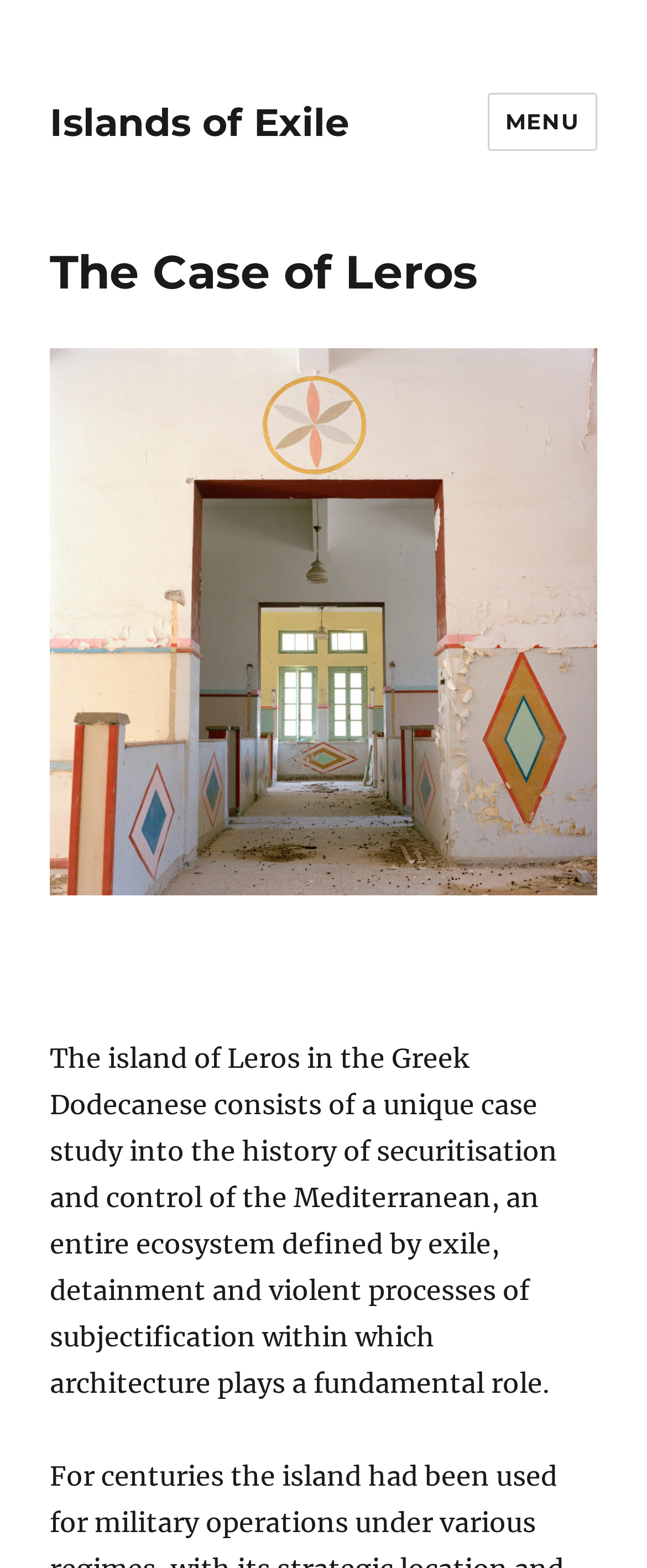How many navigation options are available? Examine the screenshot and reply using just one word or a brief phrase.

2